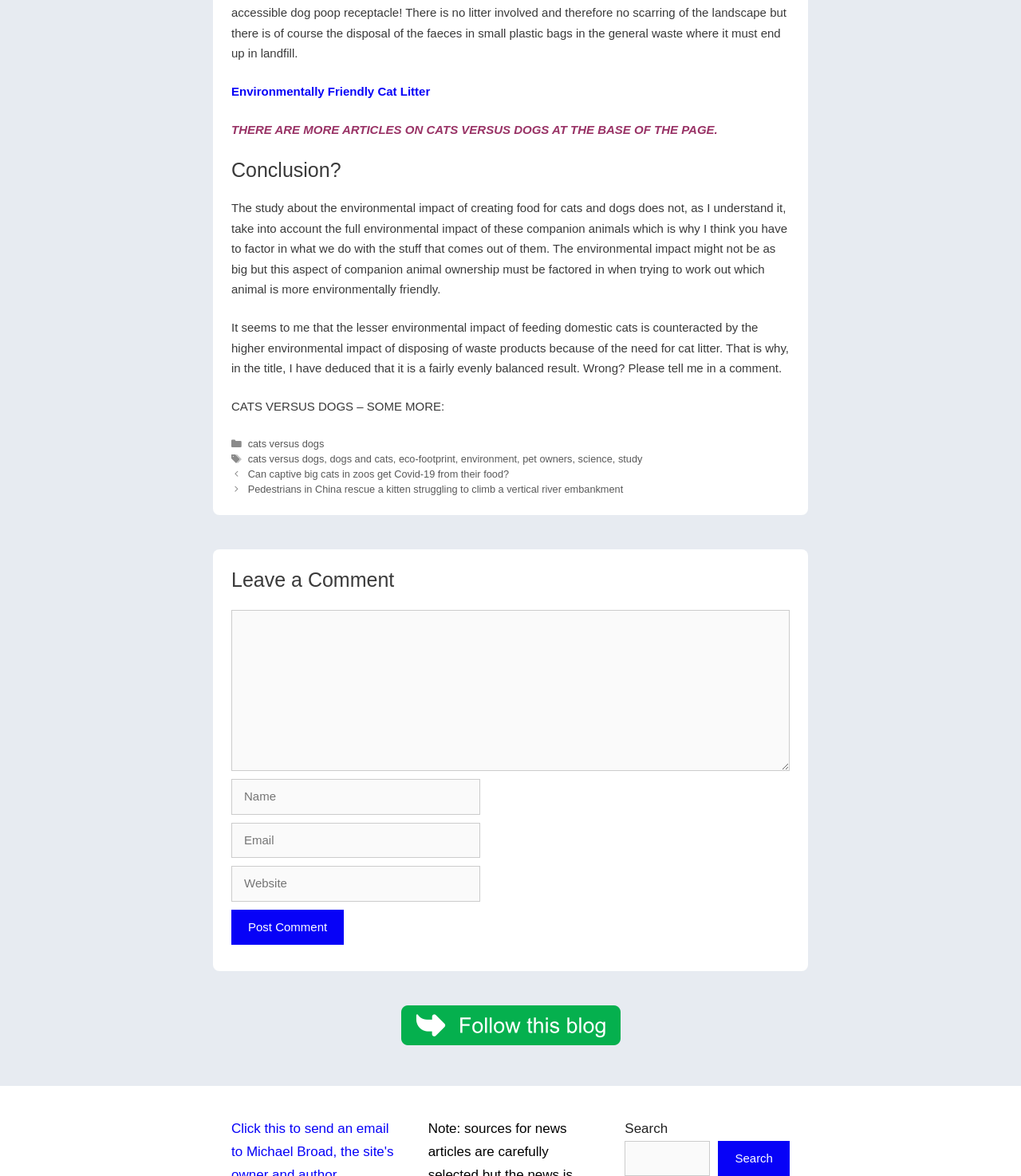Please identify the bounding box coordinates of the region to click in order to complete the task: "Read the article about Defecating directly into toilets". The coordinates must be four float numbers between 0 and 1, specified as [left, top, right, bottom].

[0.227, 0.124, 0.769, 0.153]